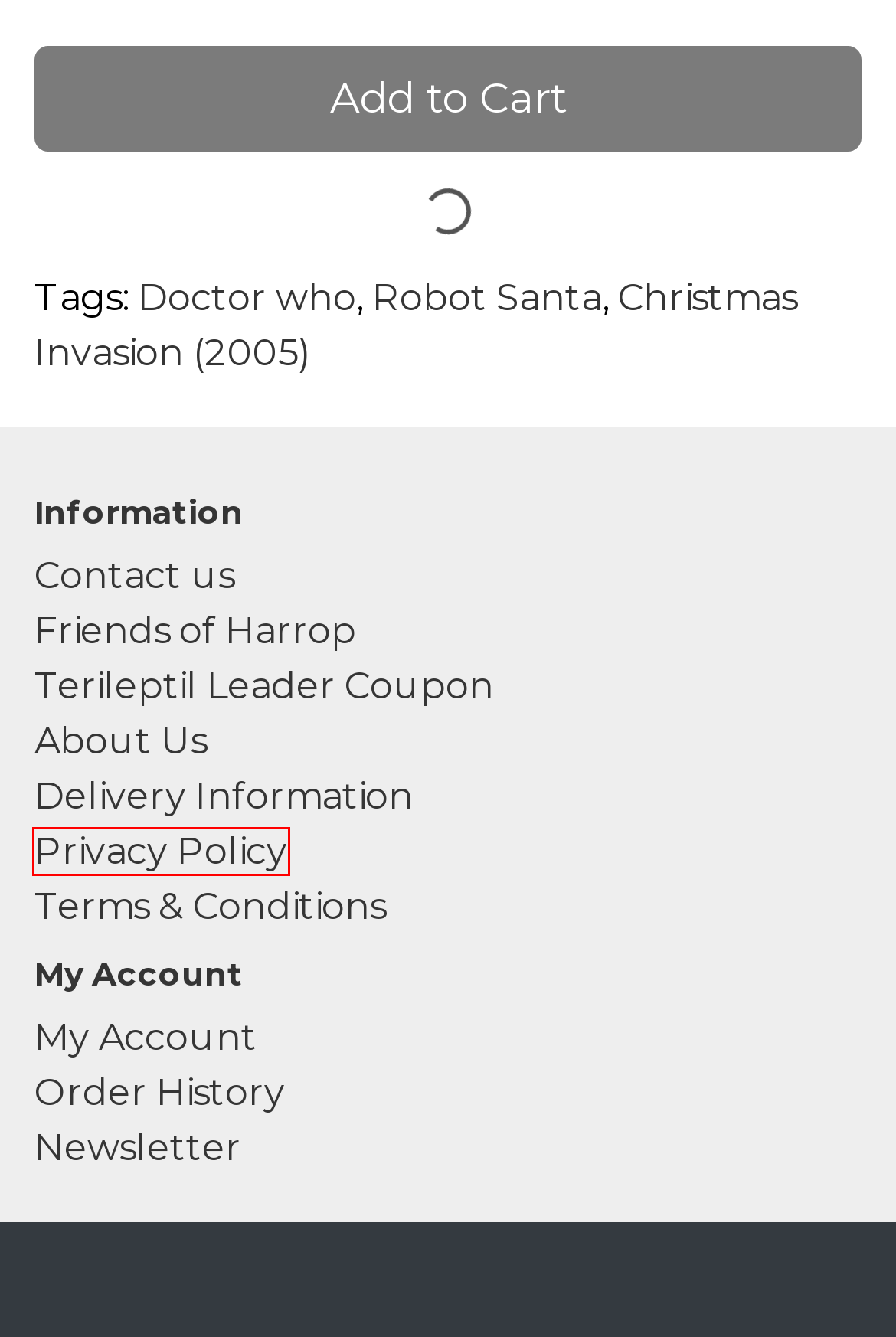You have a screenshot of a webpage with a red bounding box around an element. Choose the best matching webpage description that would appear after clicking the highlighted element. Here are the candidates:
A. Delivery Information
B. Friends of Harrop
C. Privacy Policy
D. Search - Tag - Robot Santa
E. Terms & Conditions
F. Contact us
G. Terileptil Leader Coupon
H. Search - Tag - Doctor who

C